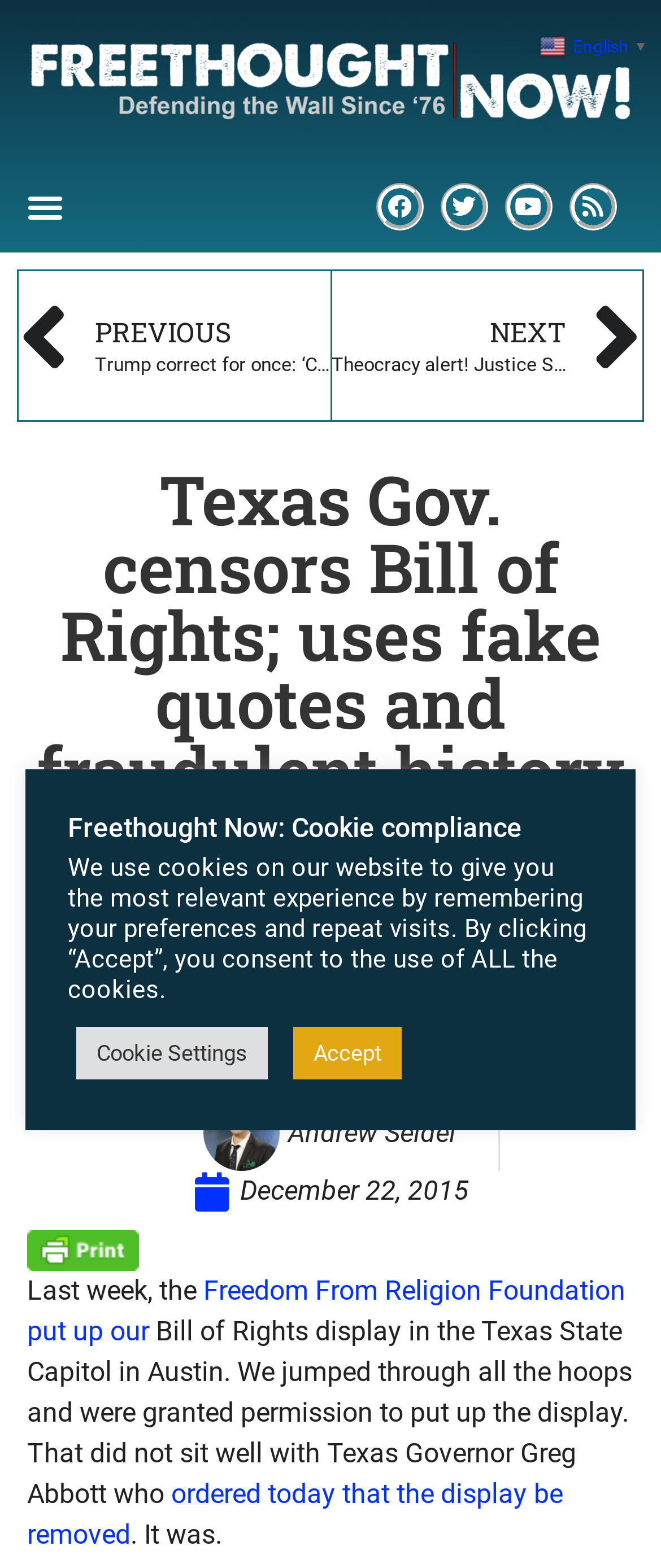Provide a thorough description of this webpage.

This webpage appears to be an article discussing Texas Governor Greg Abbott's censorship of a Bill of Rights display and his use of a fake quote to argue that atheists promote "falsehood." 

At the top of the page, there is a link to "Freethought NOW!" accompanied by an image, and a "Menu Toggle" button. To the right of these elements, there are social media links to Facebook, Twitter, Youtube, and Rss. 

Below these elements, there are navigation links to previous and next articles. The main heading of the article is "Texas Gov. censors Bill of Rights; uses fake quotes and fraudulent history to claim atheists ‘promote ignorance and falsehood’". 

The article's author, Andrew Seidel, is mentioned, along with a picture of him and the date of the article, December 22, 2015. There is also a link to print the article in a friendly format, along with a PDF and email option. 

The main content of the article begins with a brief introduction, followed by several paragraphs of text discussing the Governor's actions and the Freedom From Religion Foundation's Bill of Rights display. 

At the bottom of the page, there is a section titled "Freethought Now: Cookie compliance" with a brief description of the website's cookie policy and buttons to accept or customize cookie settings. Additionally, there is a language selection link in the top-right corner of the page, currently set to English.